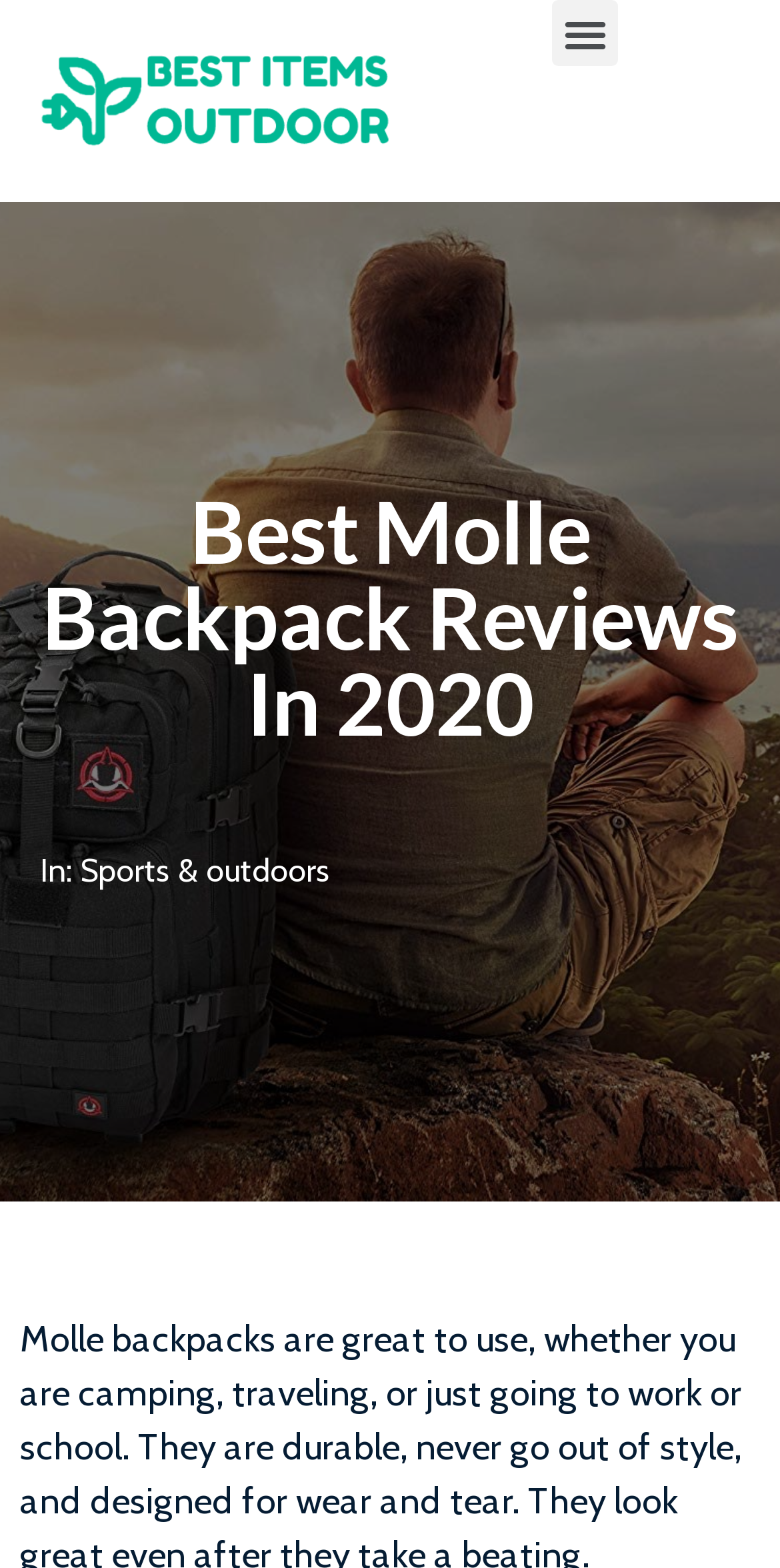Please answer the following question using a single word or phrase: 
What category do the reviewed items belong to?

Sports & outdoors